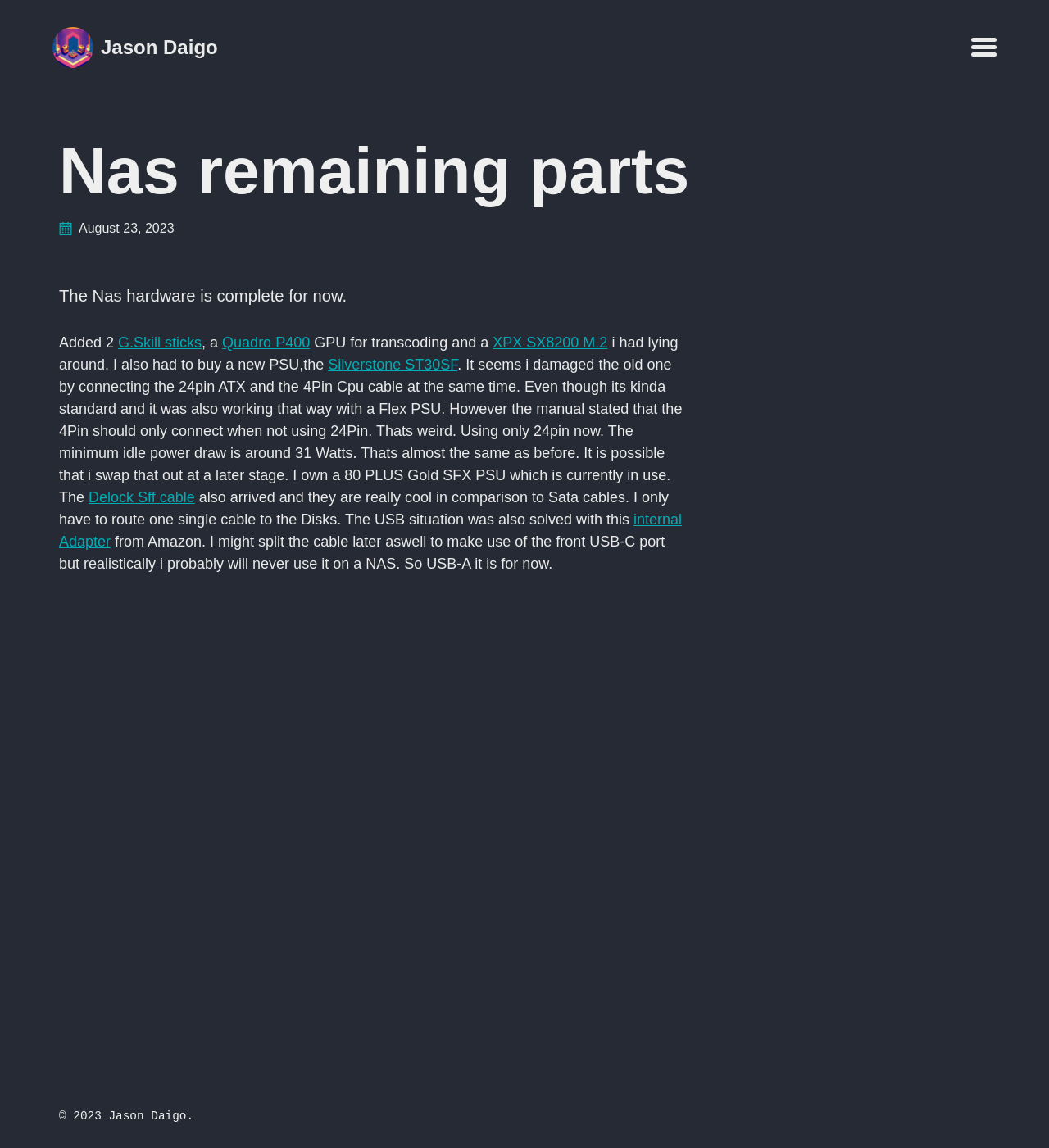What is the brand of the new PSU?
Provide a detailed answer to the question, using the image to inform your response.

The text mentions that the author had to buy a new PSU, specifically a 'Silverstone ST30SF', because the old one was damaged.